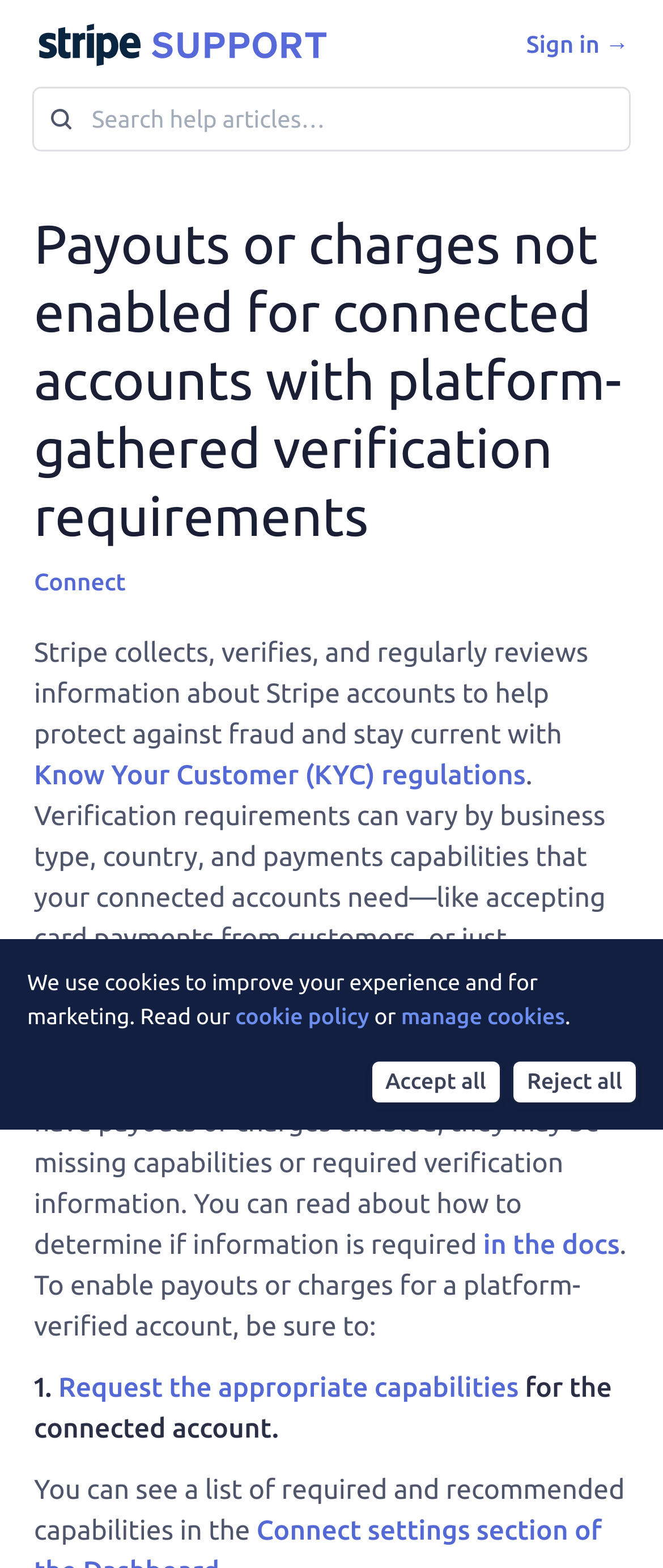Specify the bounding box coordinates for the region that must be clicked to perform the given instruction: "Read about Know Your Customer (KYC) regulations".

[0.051, 0.485, 0.793, 0.505]